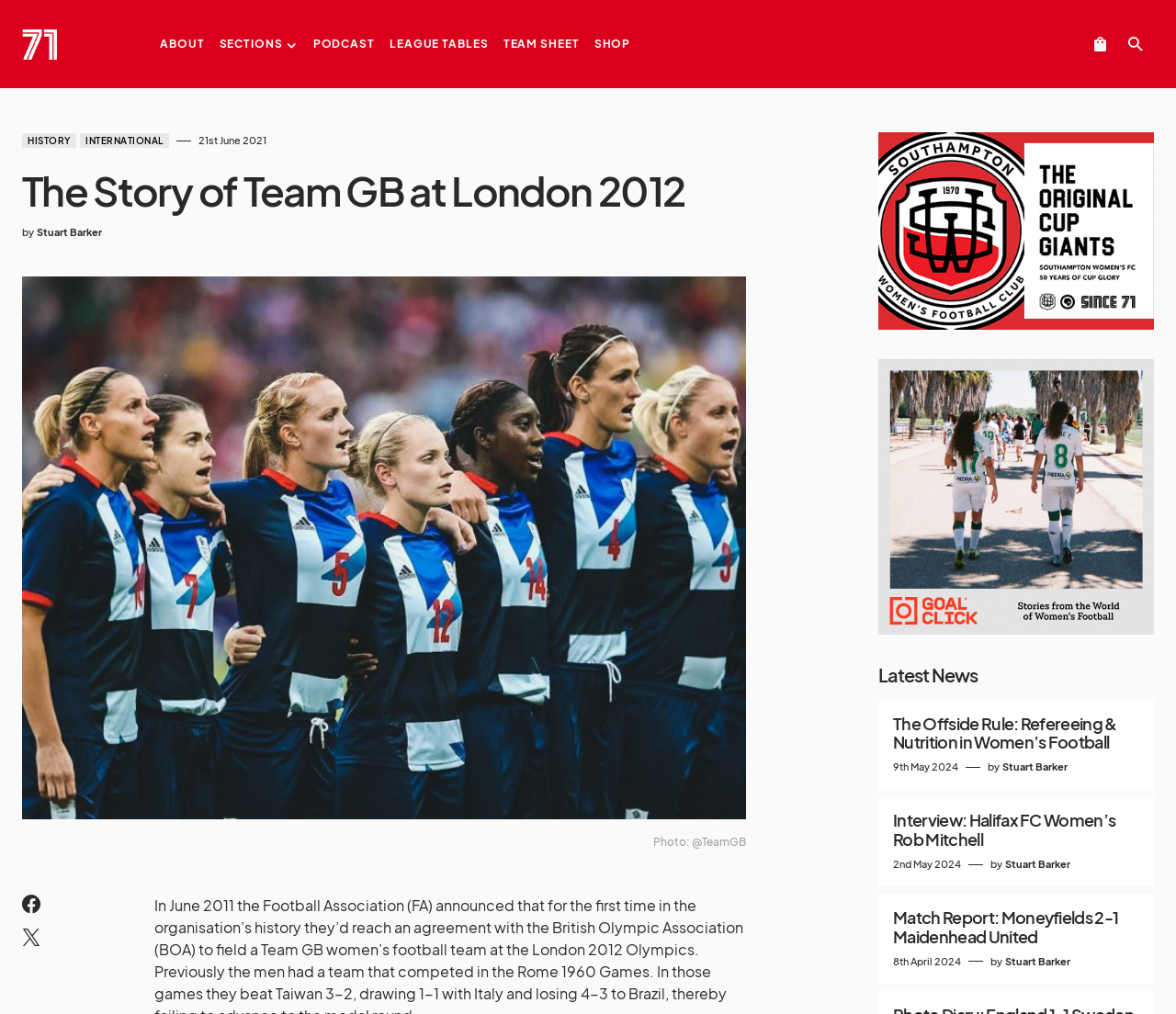Determine the bounding box coordinates for the region that must be clicked to execute the following instruction: "Listen to the PODCAST".

[0.266, 0.0, 0.319, 0.087]